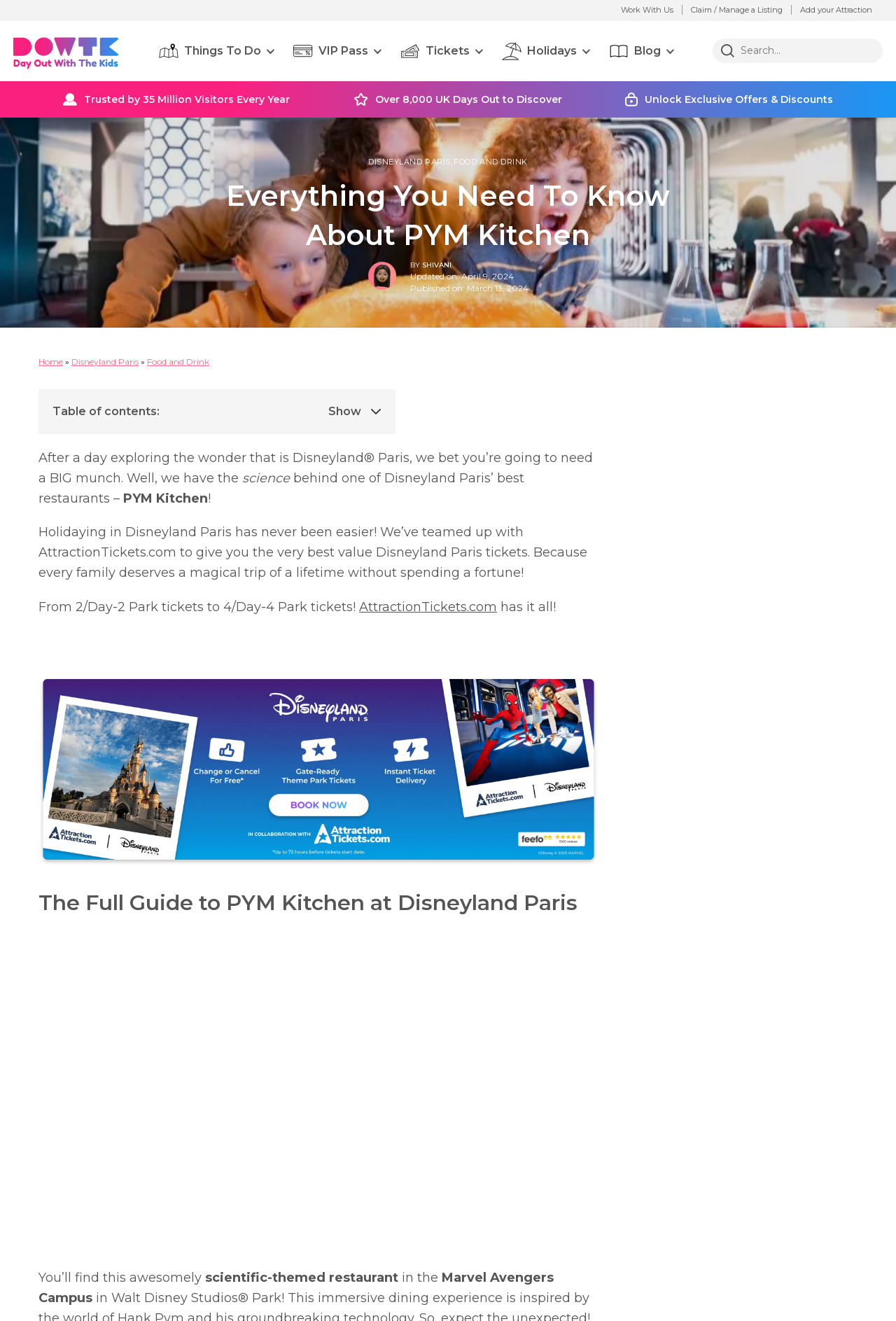Extract the heading text from the webpage.

Everything You Need To Know About PYM Kitchen